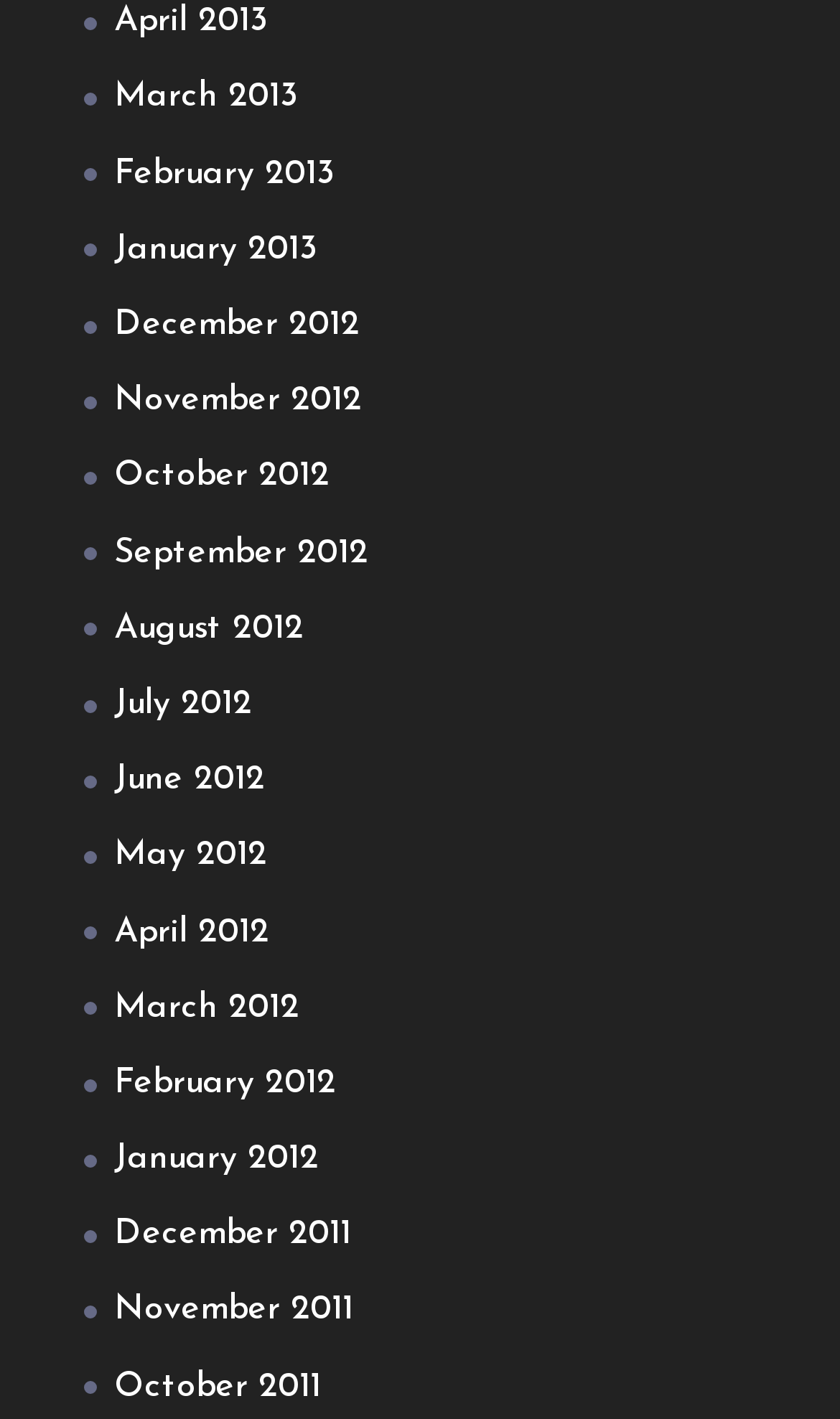What is the position of the link 'June 2012'?
Please give a detailed and elaborate answer to the question based on the image.

By comparing the y1 and y2 coordinates of the links, I found that the link 'June 2012' is located in the middle of the list, with a bounding box coordinate of [0.136, 0.538, 0.315, 0.562].